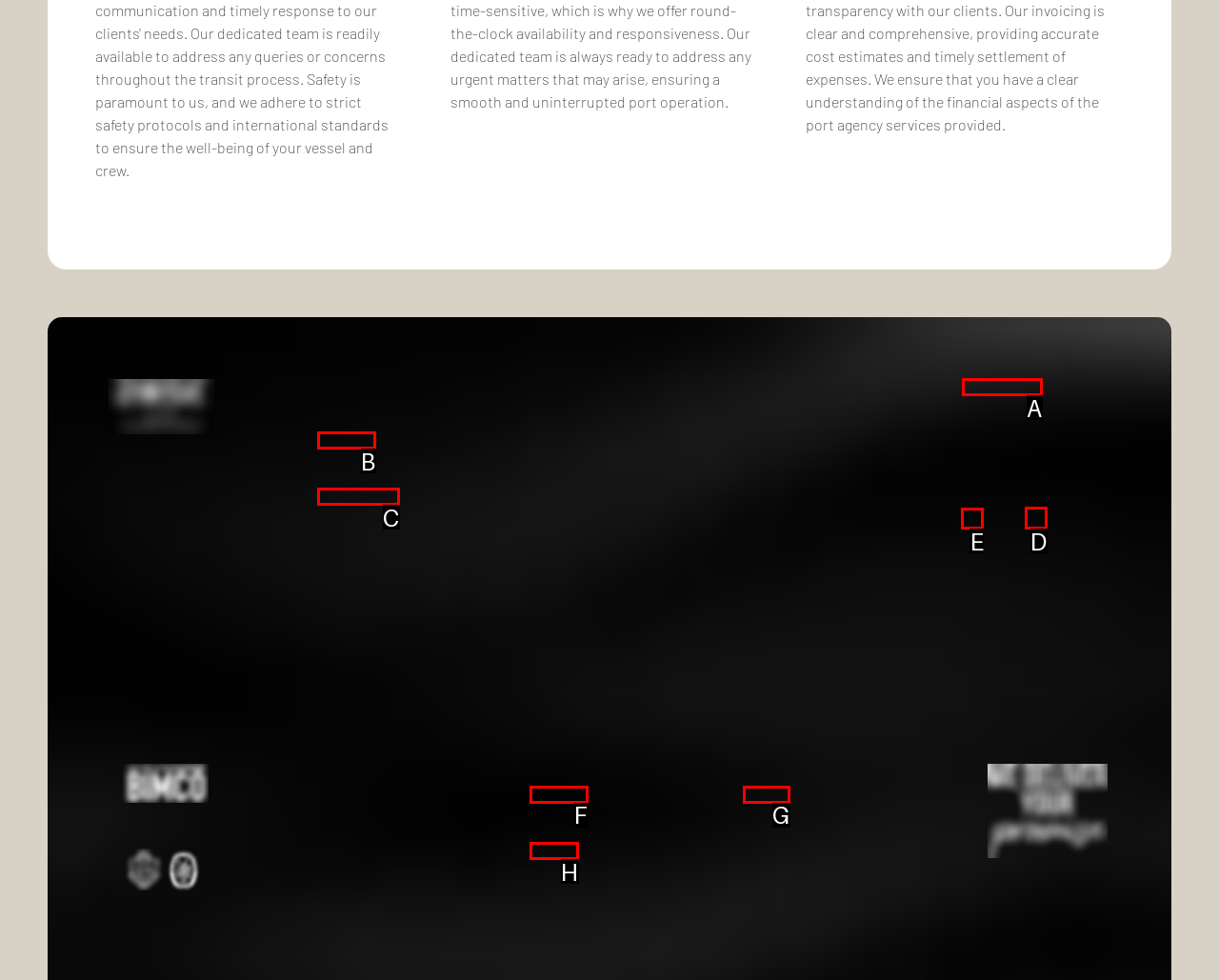Determine the appropriate lettered choice for the task: Check Facebook social media link. Reply with the correct letter.

E